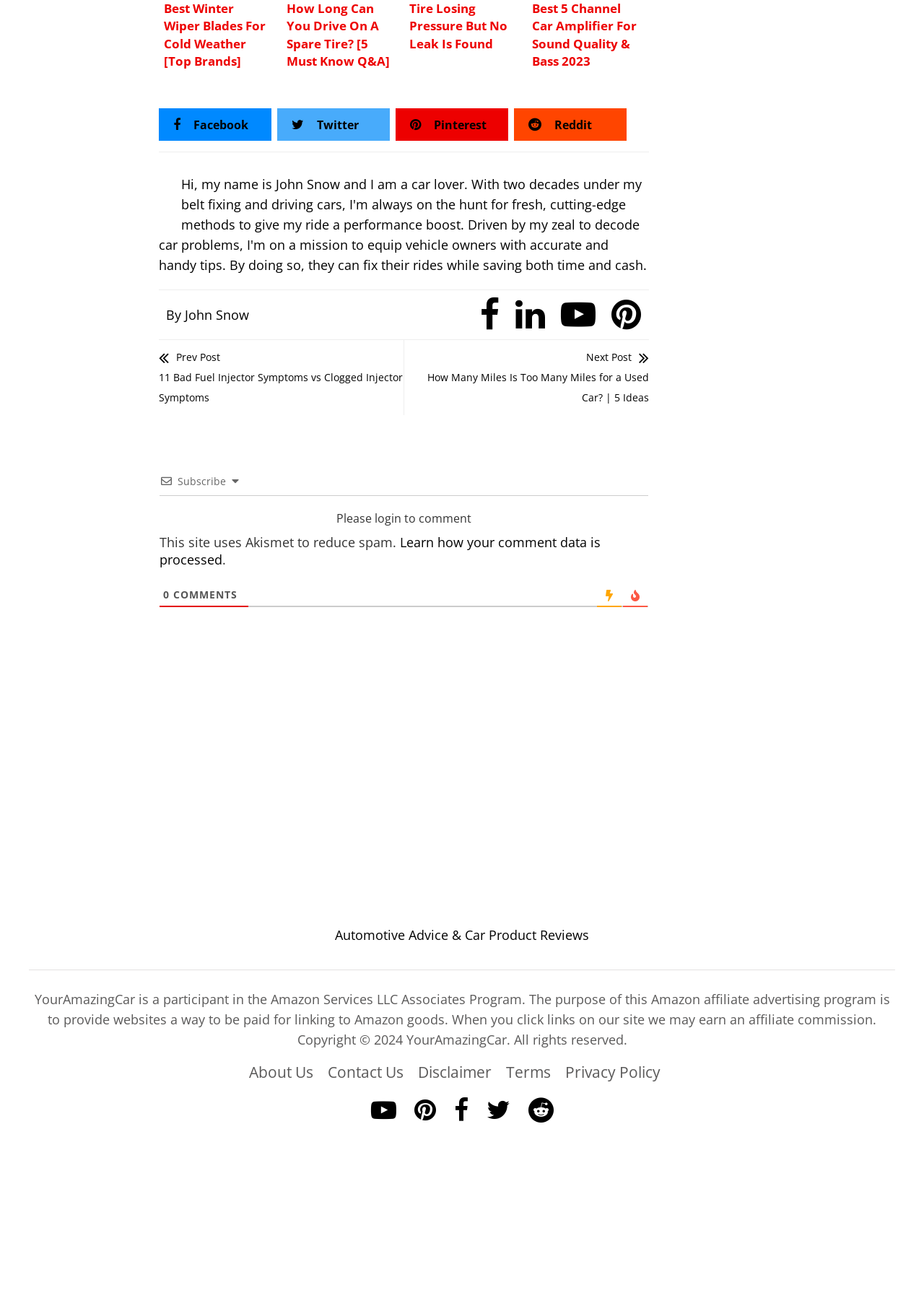Given the element description "aria-label="Facebook"" in the screenshot, predict the bounding box coordinates of that UI element.

[0.483, 0.84, 0.514, 0.871]